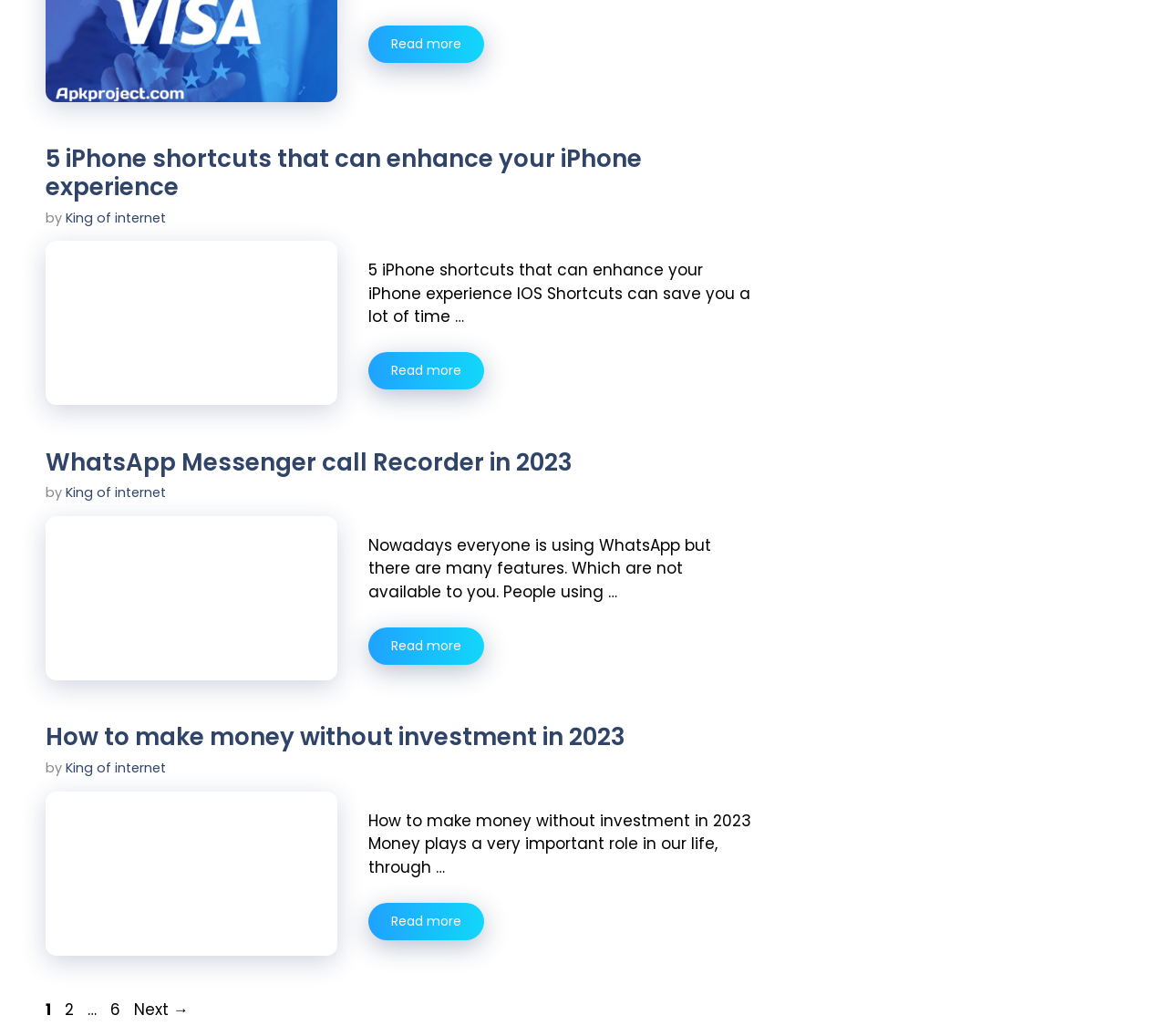Determine the bounding box coordinates of the clickable element to complete this instruction: "Go to Next page". Provide the coordinates in the format of four float numbers between 0 and 1, [left, top, right, bottom].

[0.111, 0.964, 0.166, 0.985]